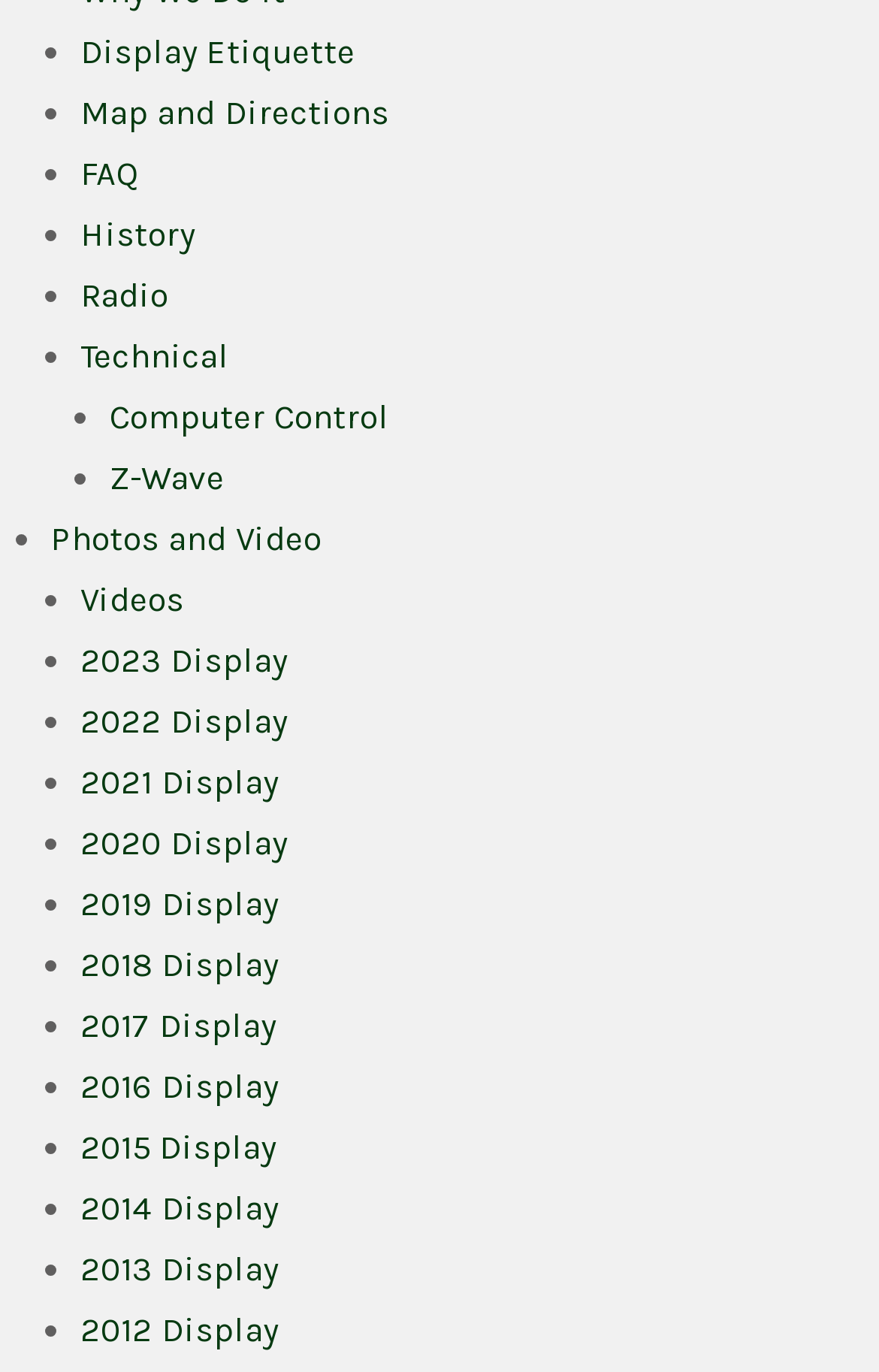Answer the following in one word or a short phrase: 
How many links are related to display years?

11